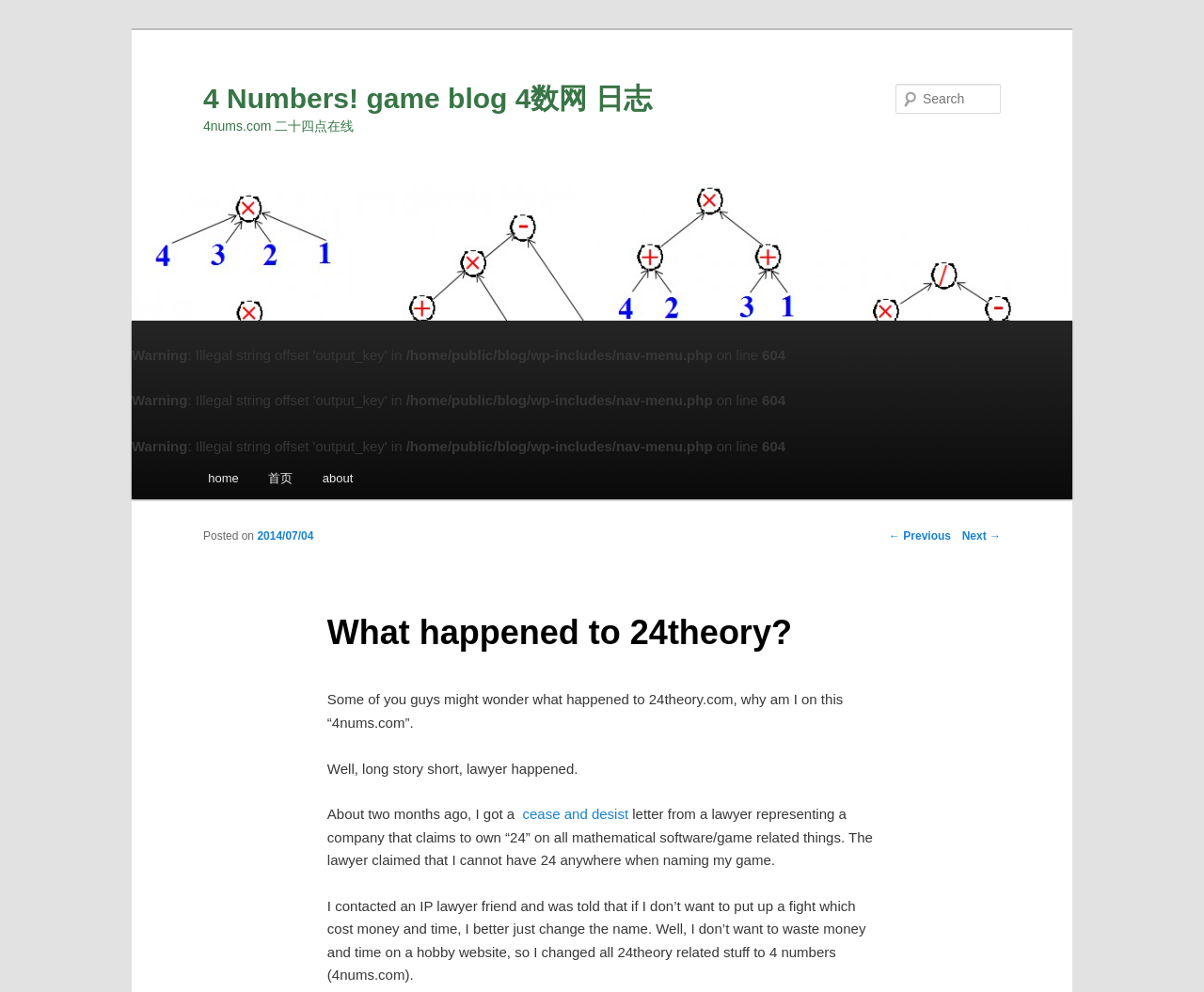Respond to the following query with just one word or a short phrase: 
What is the name of the game blog?

4 Numbers! game blog